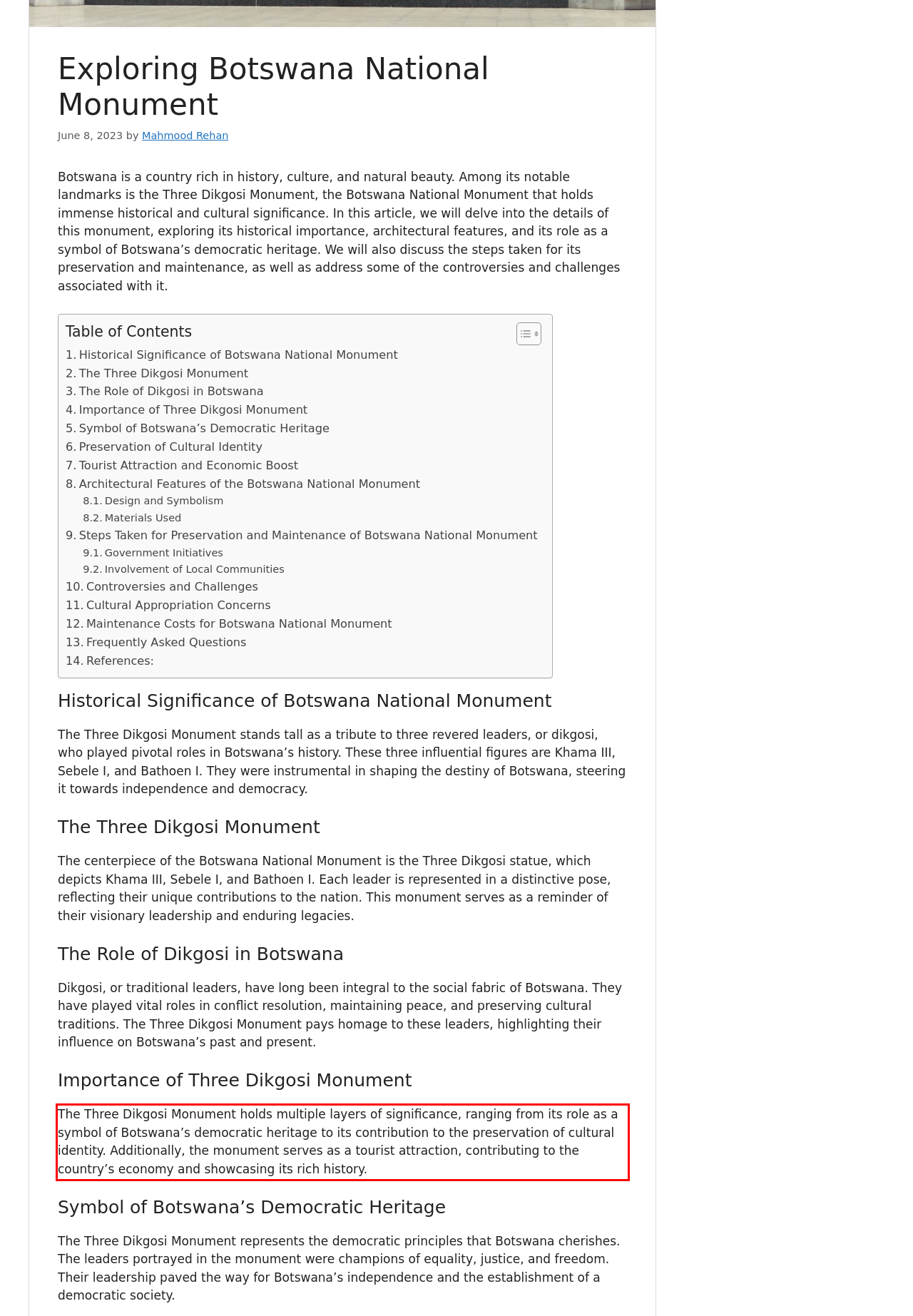With the provided screenshot of a webpage, locate the red bounding box and perform OCR to extract the text content inside it.

The Three Dikgosi Monument holds multiple layers of significance, ranging from its role as a symbol of Botswana’s democratic heritage to its contribution to the preservation of cultural identity. Additionally, the monument serves as a tourist attraction, contributing to the country’s economy and showcasing its rich history.